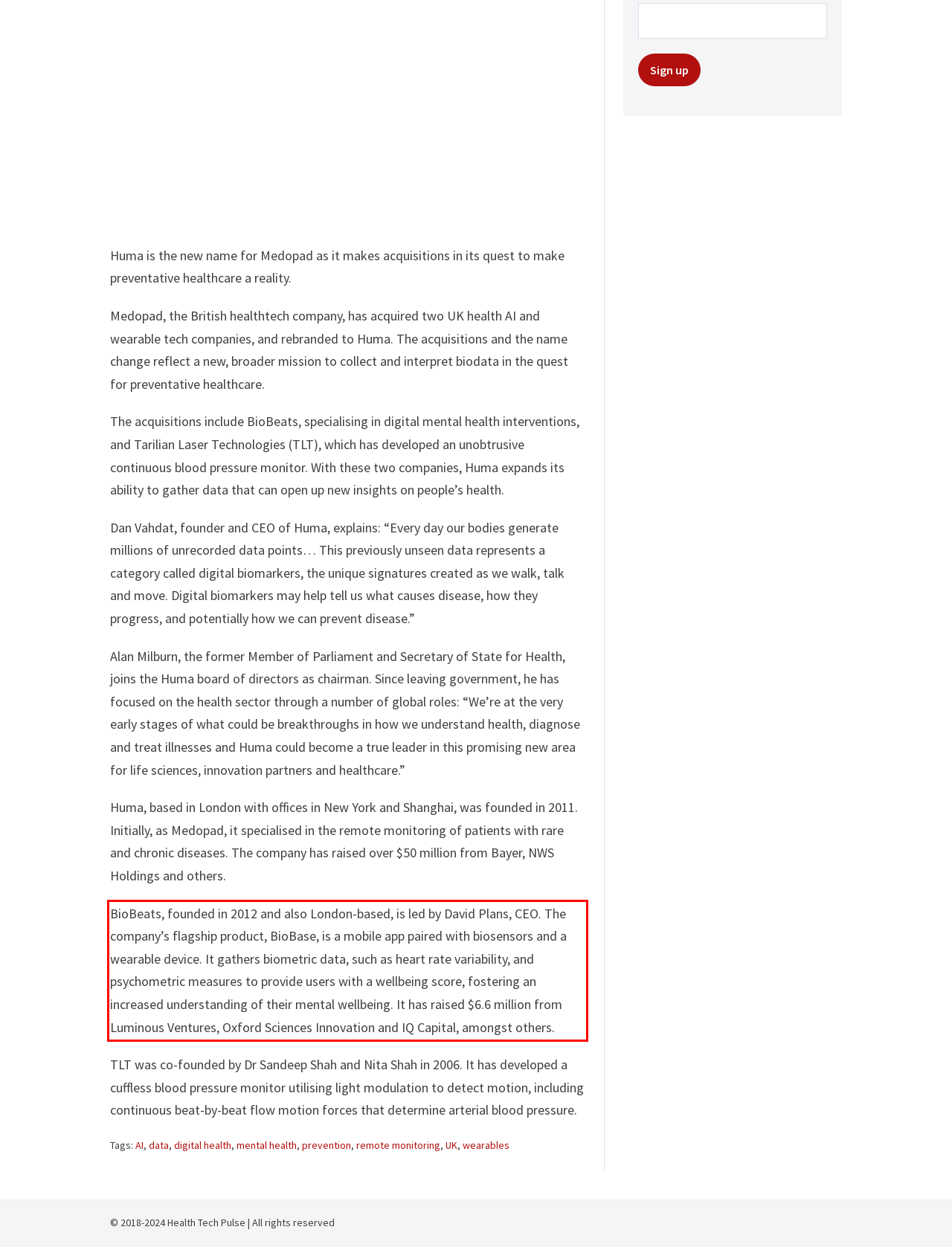You are provided with a screenshot of a webpage featuring a red rectangle bounding box. Extract the text content within this red bounding box using OCR.

BioBeats, founded in 2012 and also London-based, is led by David Plans, CEO. The company’s flagship product, BioBase, is a mobile app paired with biosensors and a wearable device. It gathers biometric data, such as heart rate variability, and psychometric measures to provide users with a wellbeing score, fostering an increased understanding of their mental wellbeing. It has raised $6.6 million from Luminous Ventures, Oxford Sciences Innovation and IQ Capital, amongst others.